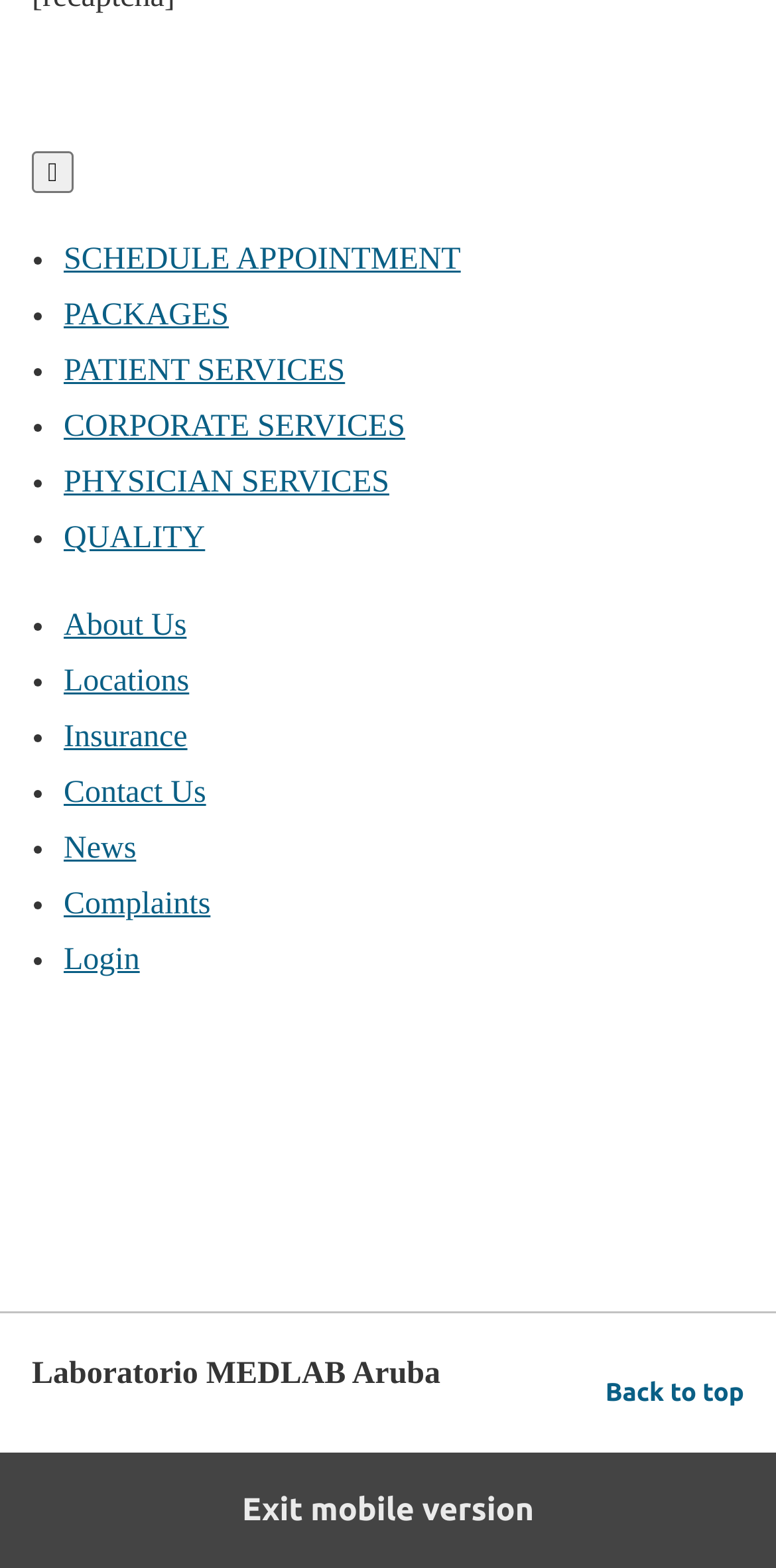Use a single word or phrase to answer the question: What is the last link in the list?

Login